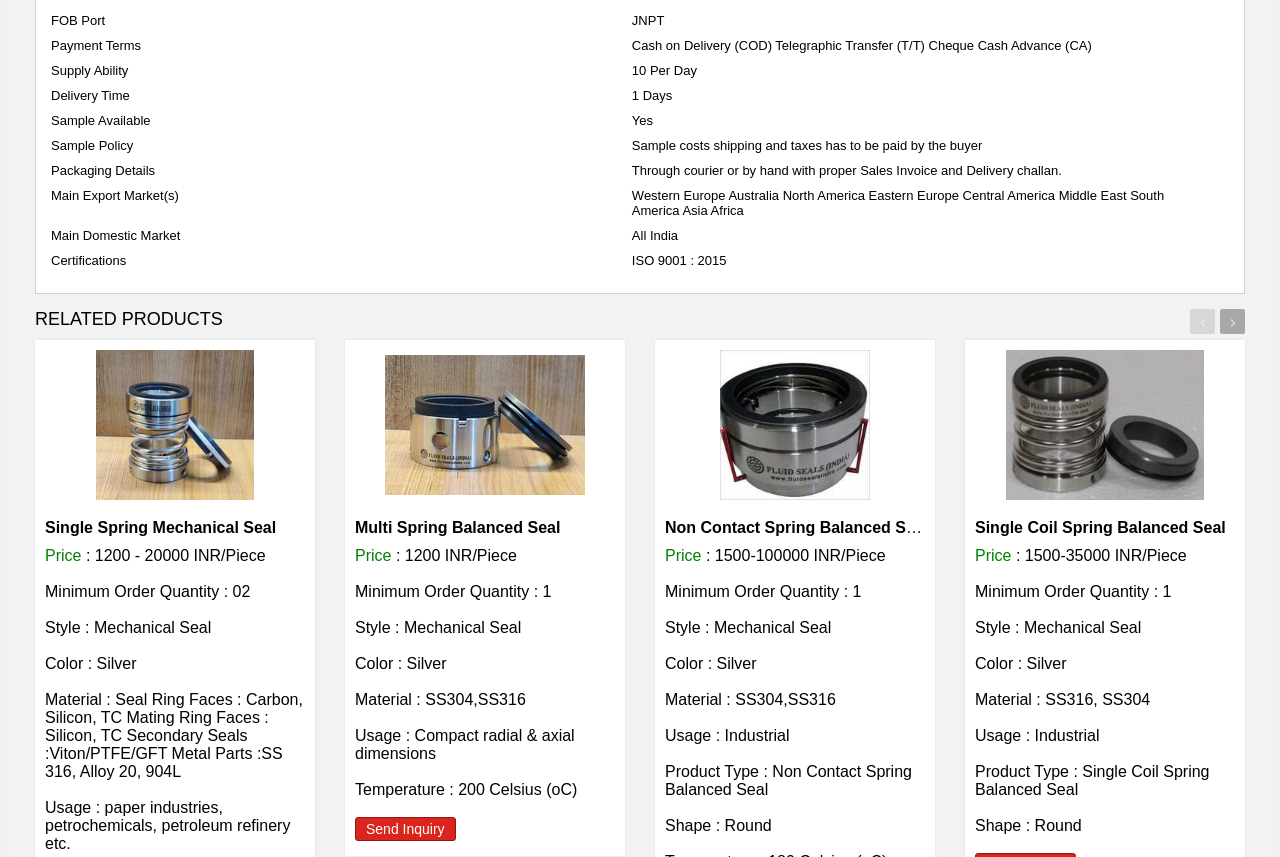Please determine the bounding box coordinates of the section I need to click to accomplish this instruction: "Click on the 'Non Contact Spring Balanced Seal' link".

[0.52, 0.408, 0.723, 0.583]